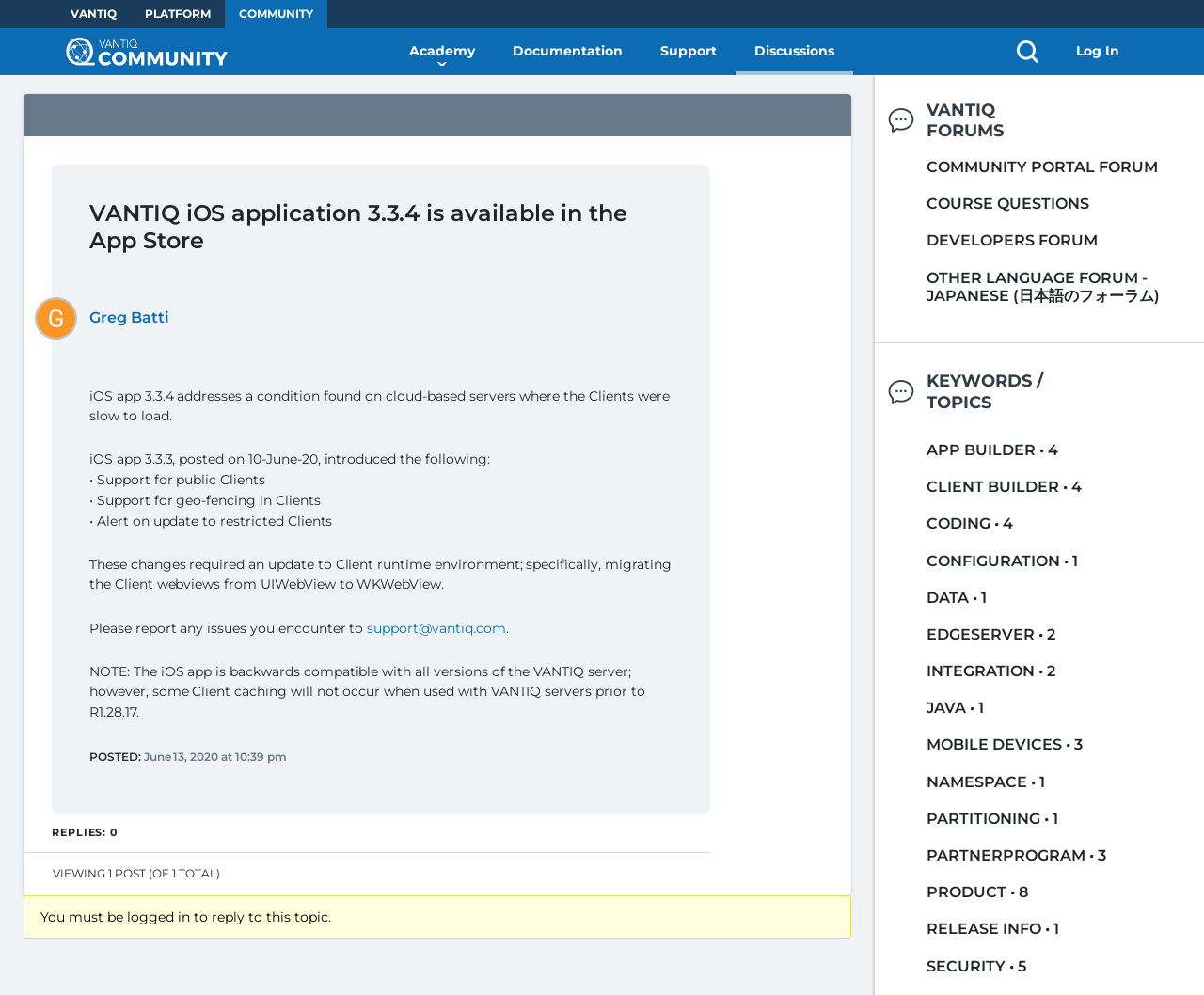Given the element description Community Portal Forum, identify the bounding box coordinates for the UI element on the webpage screenshot. The format should be (top-left x, top-left y, bottom-right x, bottom-right y), with values between 0 and 1.

[0.77, 0.159, 0.962, 0.177]